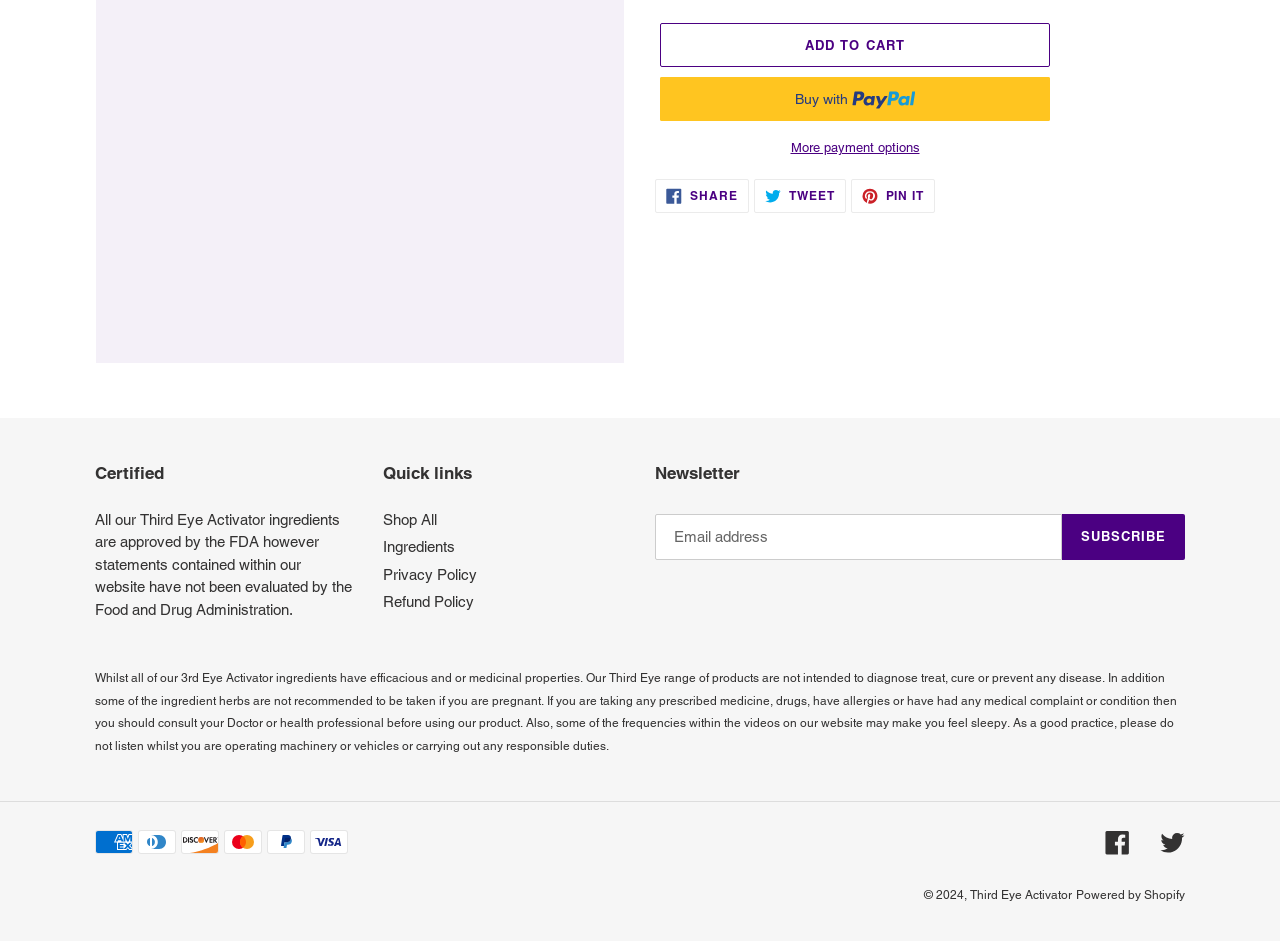Bounding box coordinates should be in the format (top-left x, top-left y, bottom-right x, bottom-right y) and all values should be floating point numbers between 0 and 1. Determine the bounding box coordinate for the UI element described as: Subscribe

[0.829, 0.546, 0.926, 0.595]